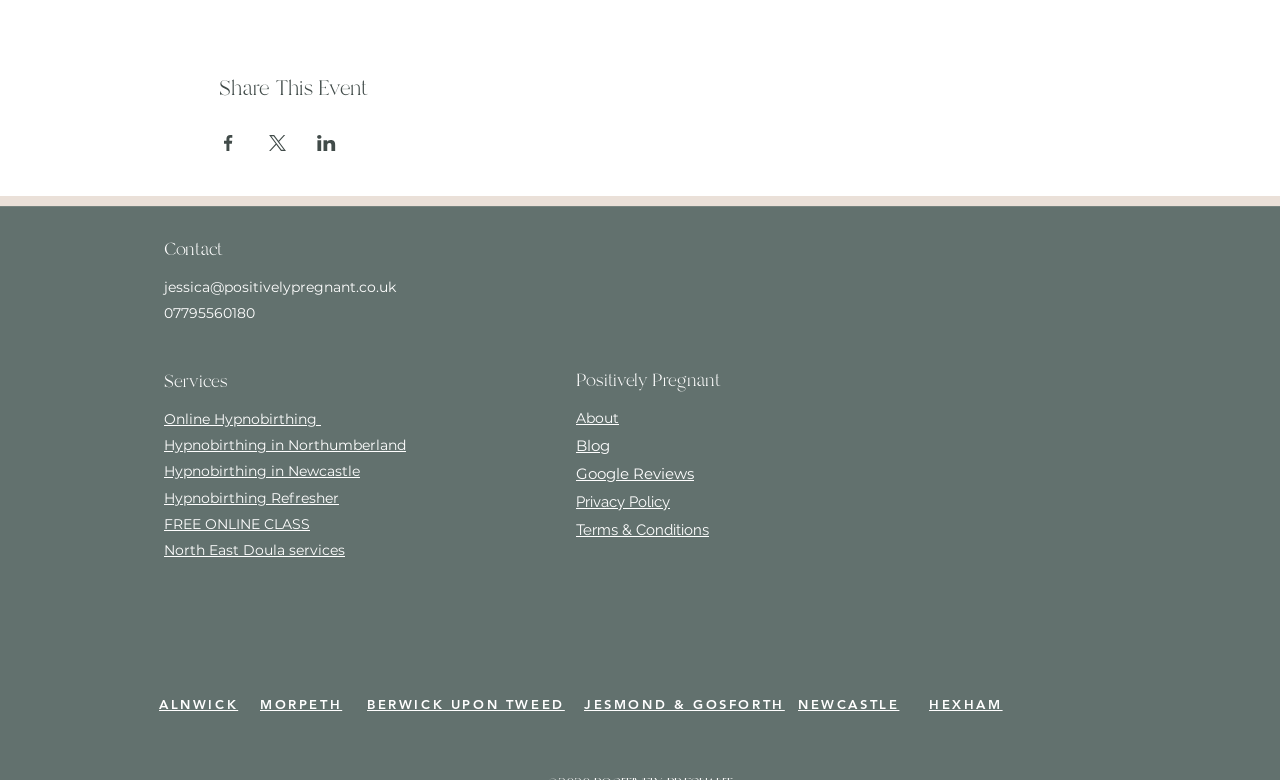Determine the bounding box coordinates for the area that needs to be clicked to fulfill this task: "Read the blog". The coordinates must be given as four float numbers between 0 and 1, i.e., [left, top, right, bottom].

[0.45, 0.56, 0.477, 0.583]